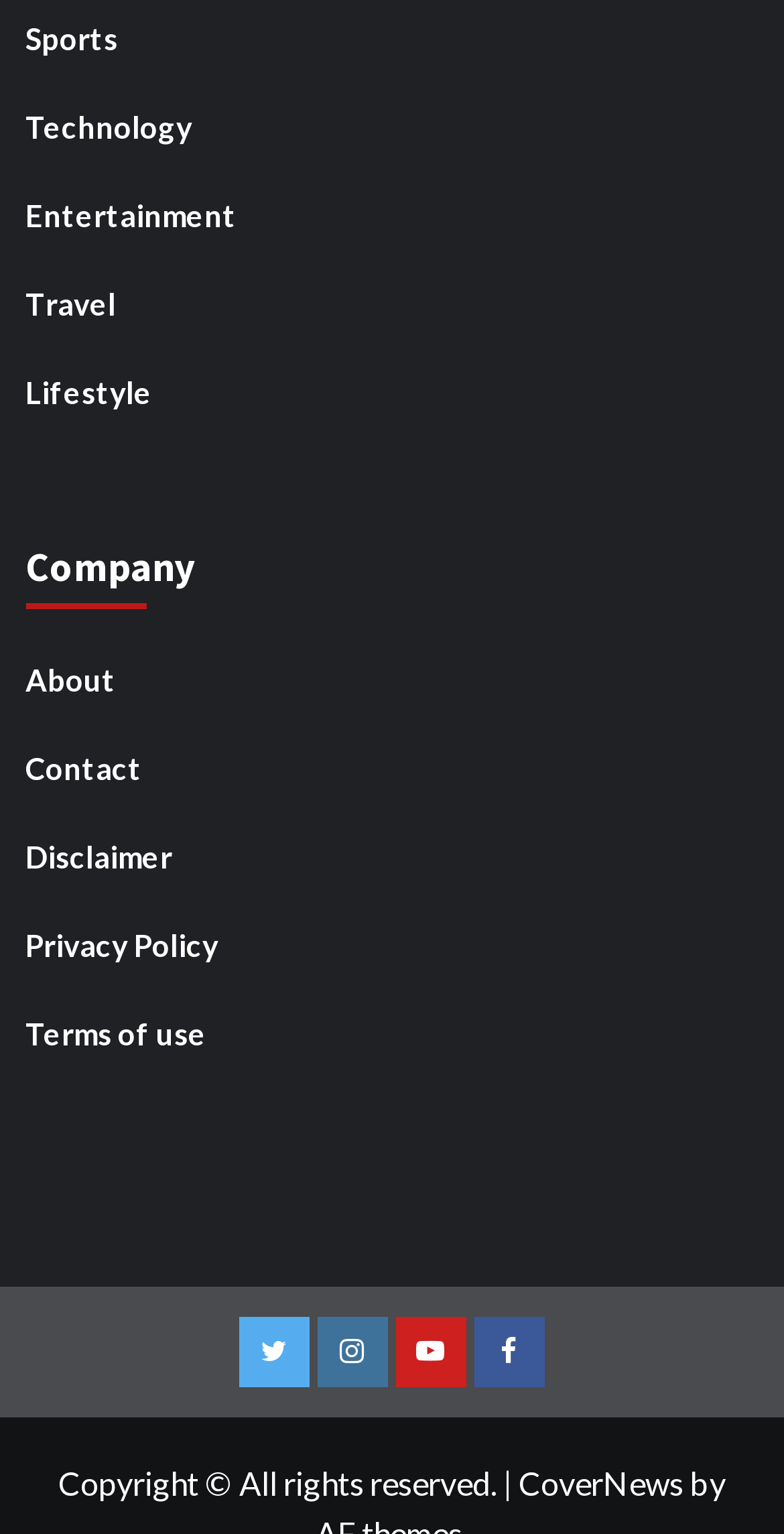Please locate the clickable area by providing the bounding box coordinates to follow this instruction: "Read the Disclaimer".

[0.032, 0.542, 0.968, 0.593]